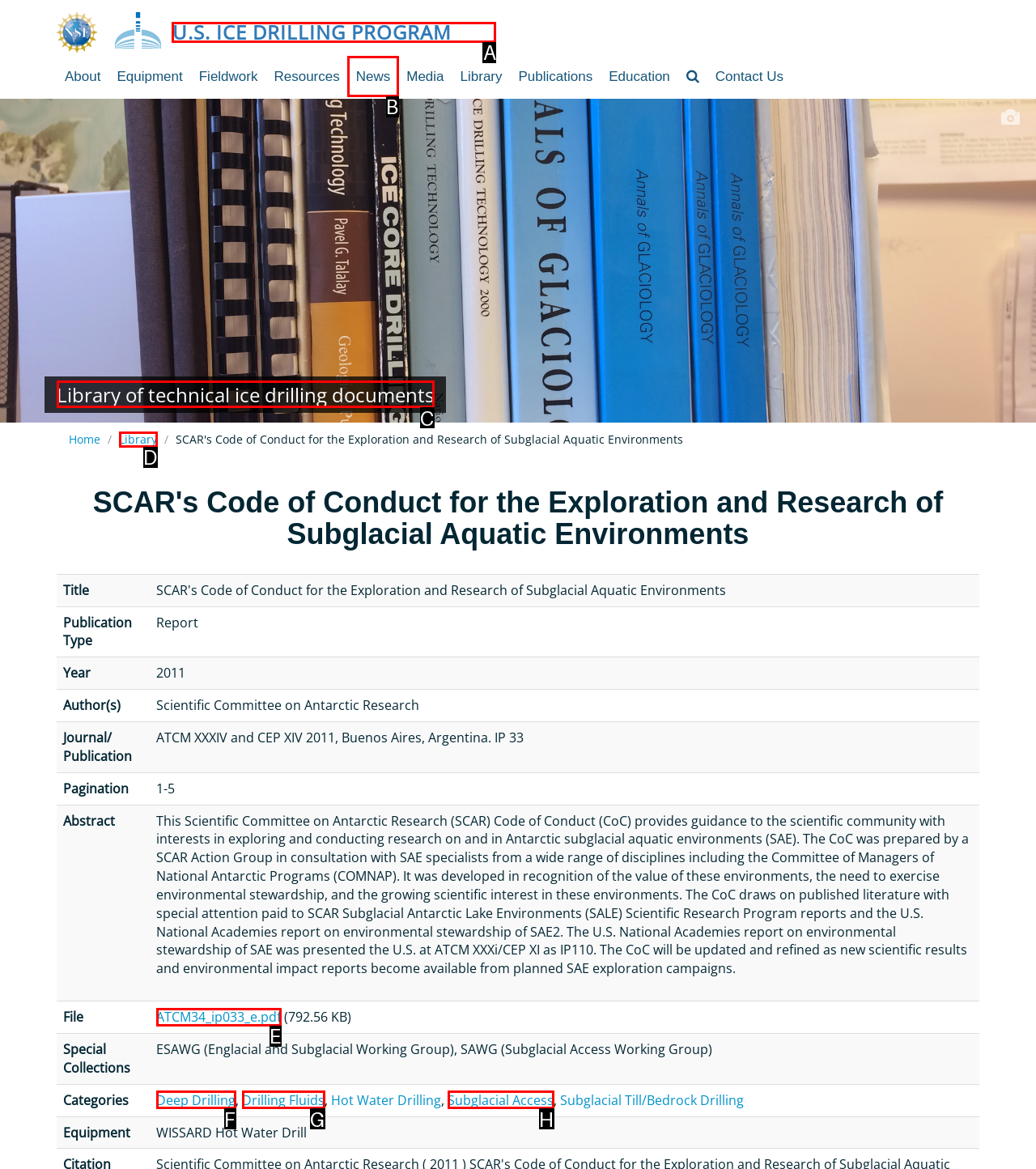Determine the appropriate lettered choice for the task: View the 'Library of technical ice drilling documents'. Reply with the correct letter.

C